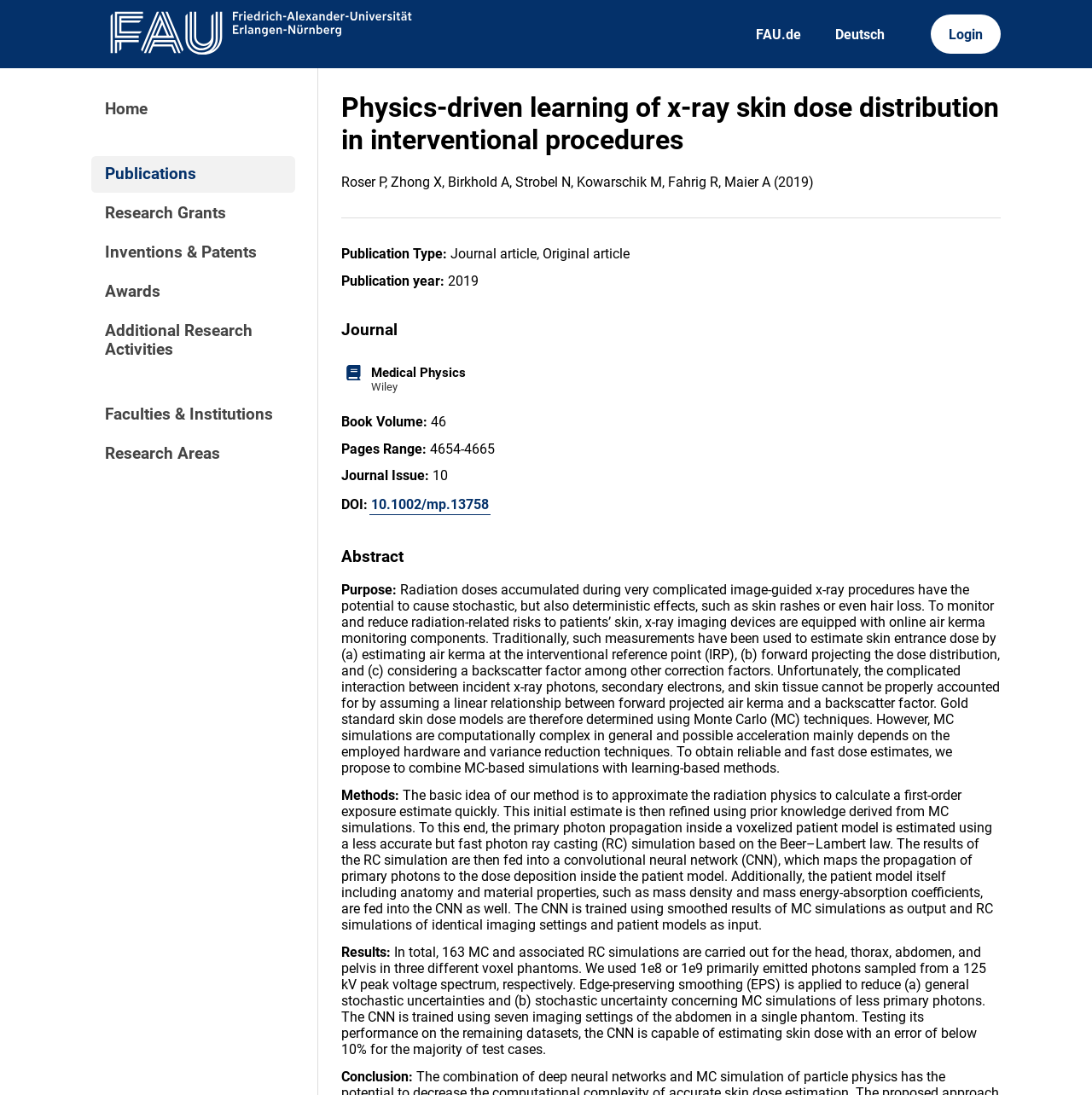Please specify the bounding box coordinates of the clickable region necessary for completing the following instruction: "Login to the system". The coordinates must consist of four float numbers between 0 and 1, i.e., [left, top, right, bottom].

[0.852, 0.013, 0.917, 0.049]